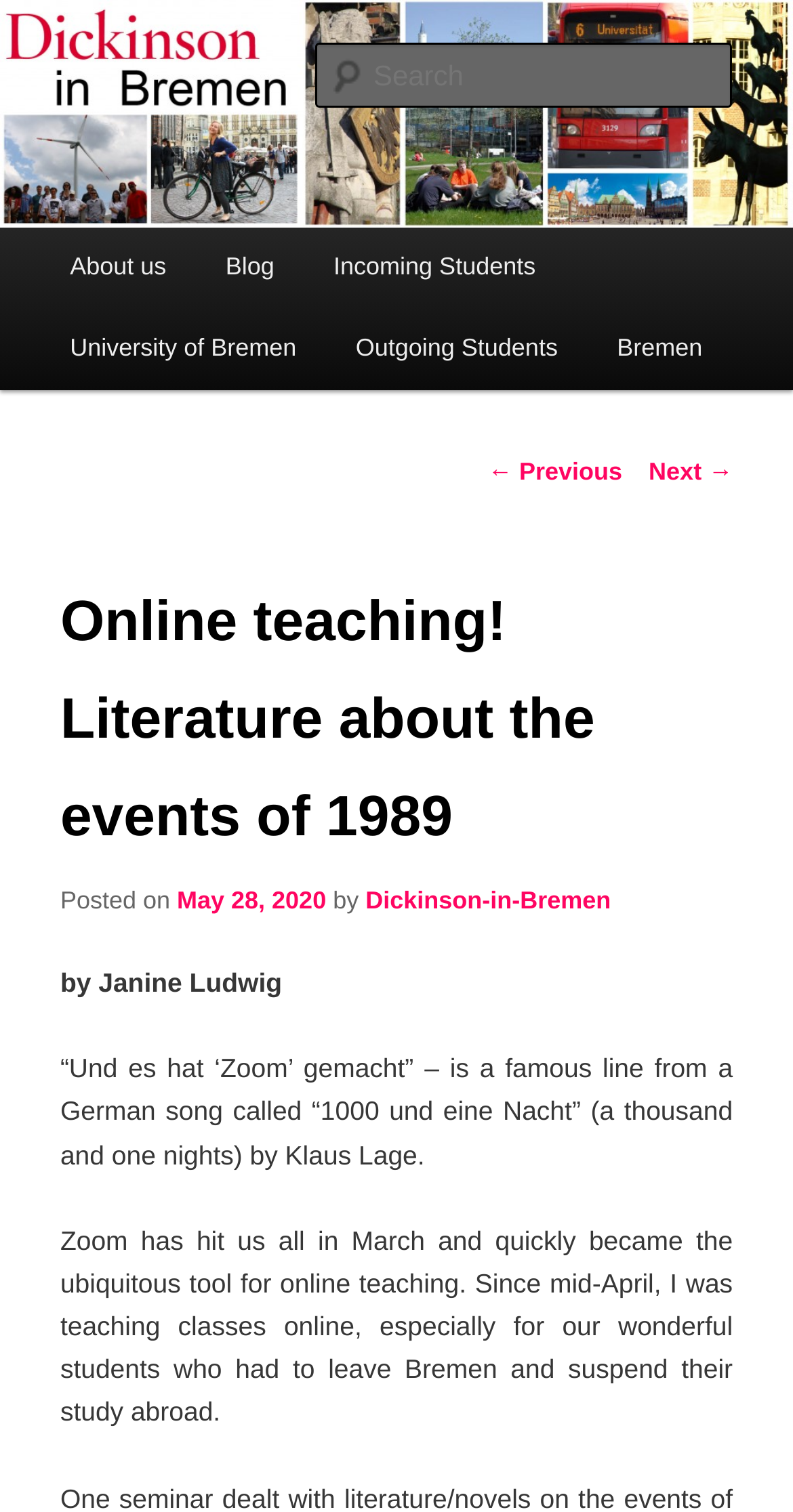Determine the webpage's heading and output its text content.

Bremen Study Abroad Program